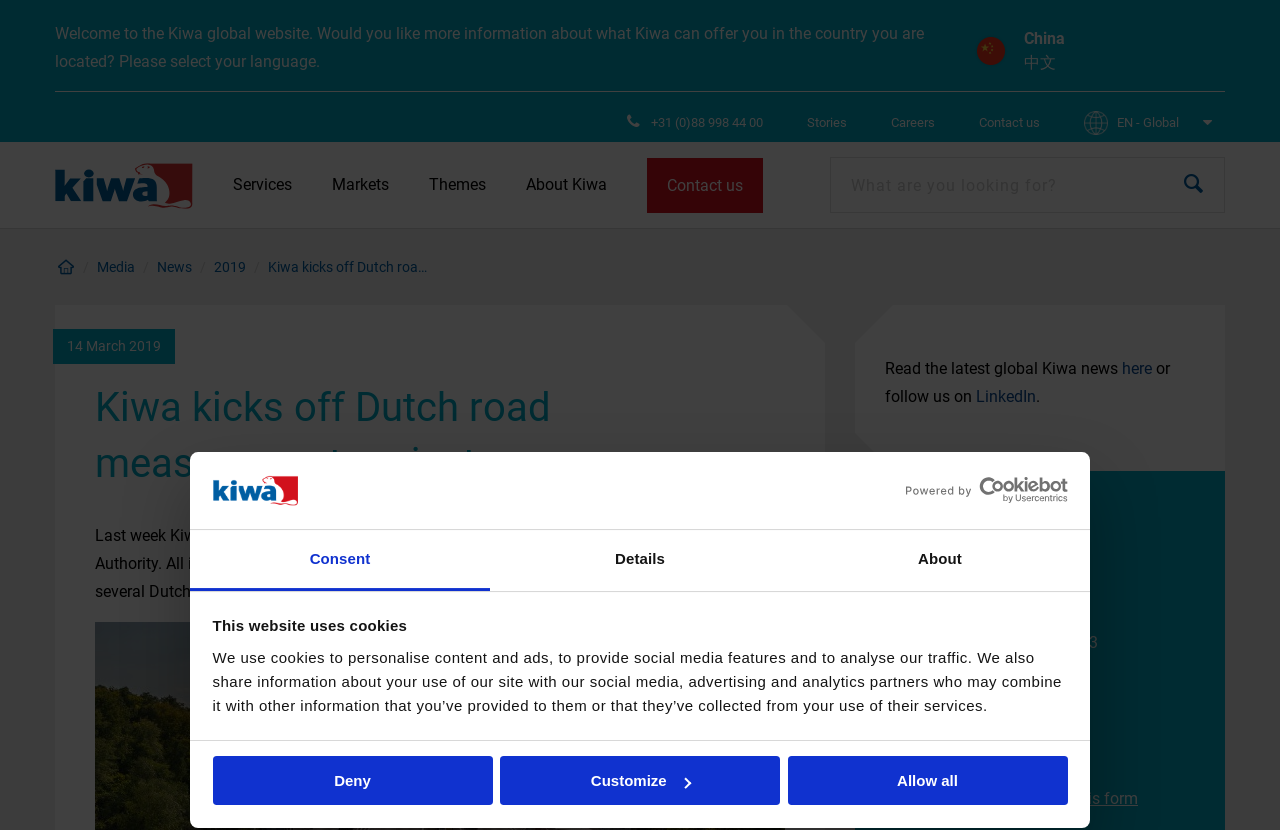How many kilometers of highway lanes will be treated?
Please use the image to deliver a detailed and complete answer.

The answer can be found in the text 'All in all, the Kiwa KOAC truck will give about 6,500 kilometers of highway lanes in several Dutch regions an LCMS treatment over the next five years.'